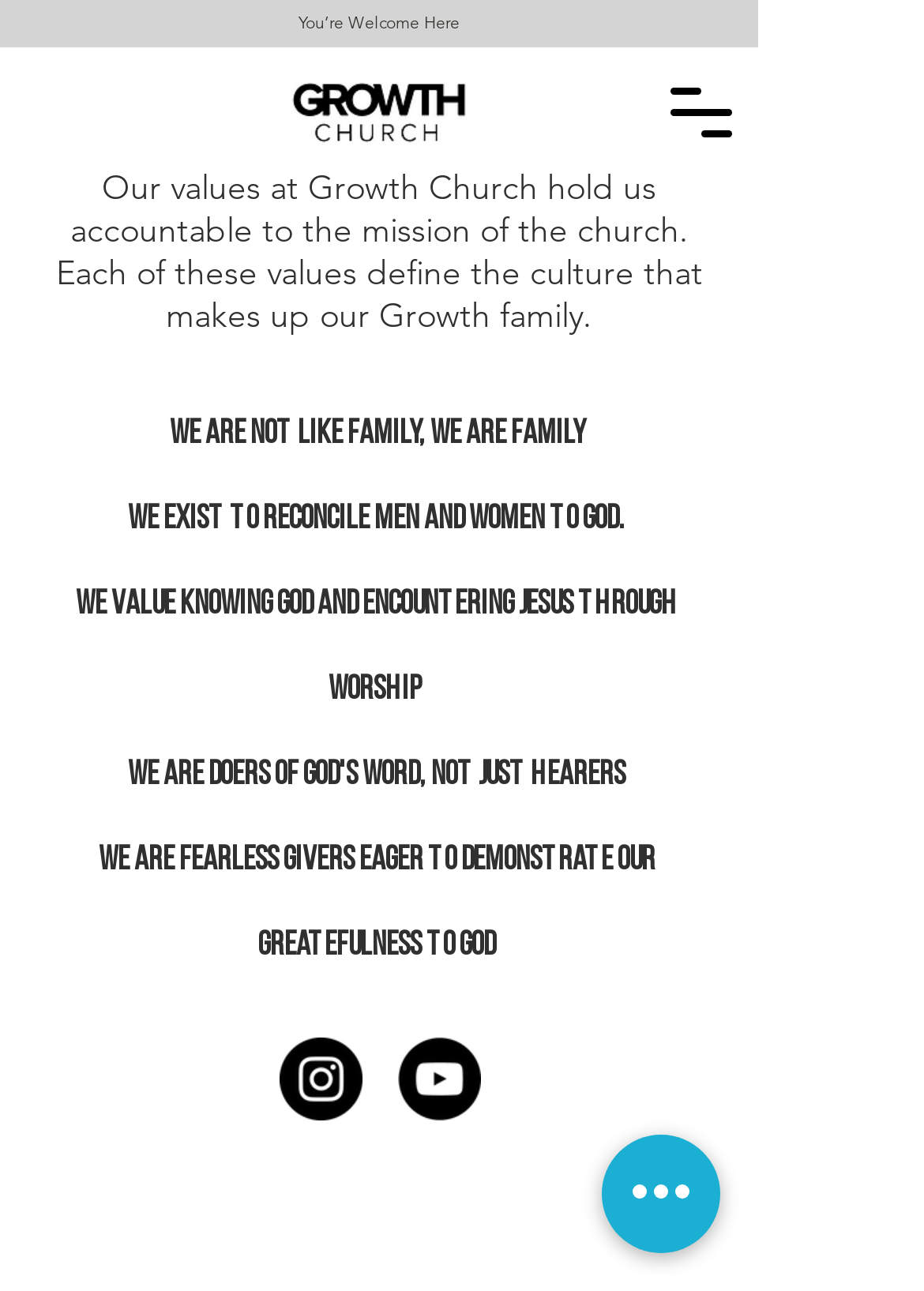Bounding box coordinates should be in the format (top-left x, top-left y, bottom-right x, bottom-right y) and all values should be floating point numbers between 0 and 1. Determine the bounding box coordinate for the UI element described as: You’re Welcome Here

[0.323, 0.009, 0.497, 0.026]